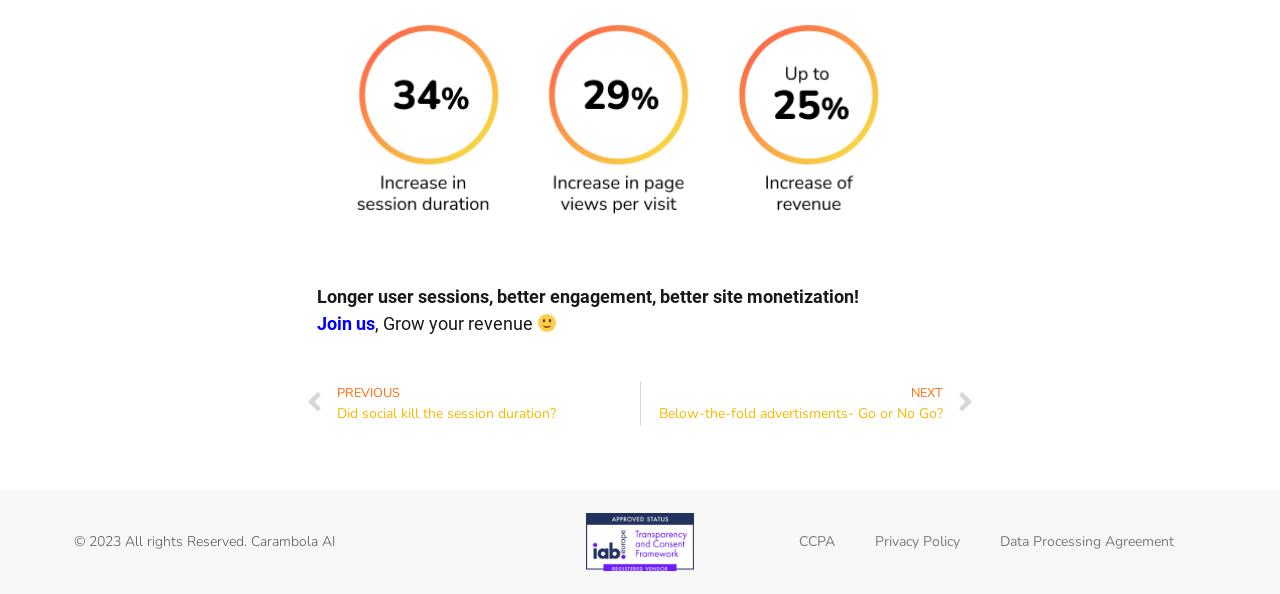How many links are there in the footer section?
Look at the screenshot and provide an in-depth answer.

There are four links in the footer section of the webpage, which are 'carambola is a registered vendor TCF', 'CCPA', 'Privacy Policy', and 'Data Processing Agreement'.